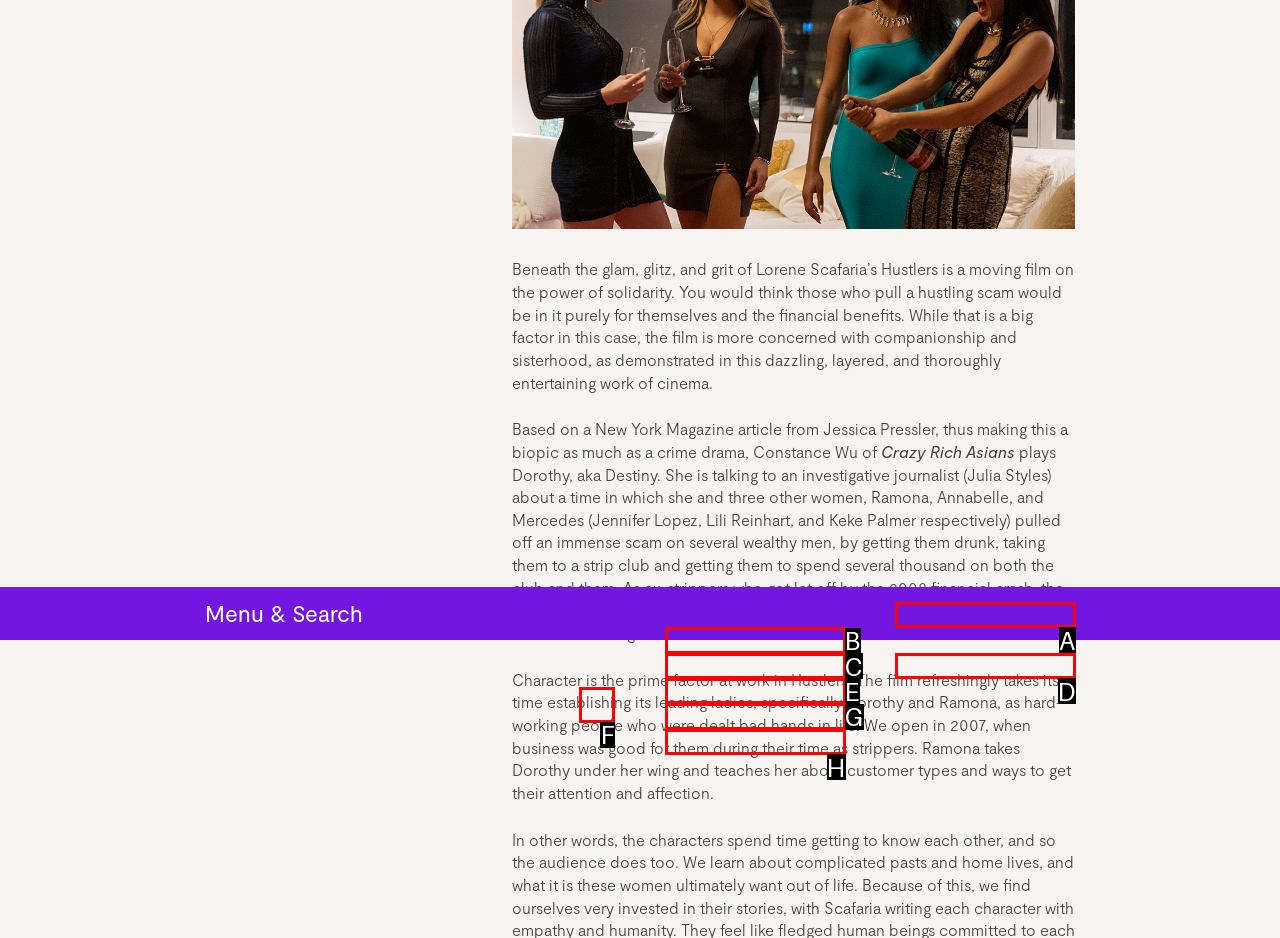Refer to the description: — Feature and choose the option that best fits. Provide the letter of that option directly from the options.

C